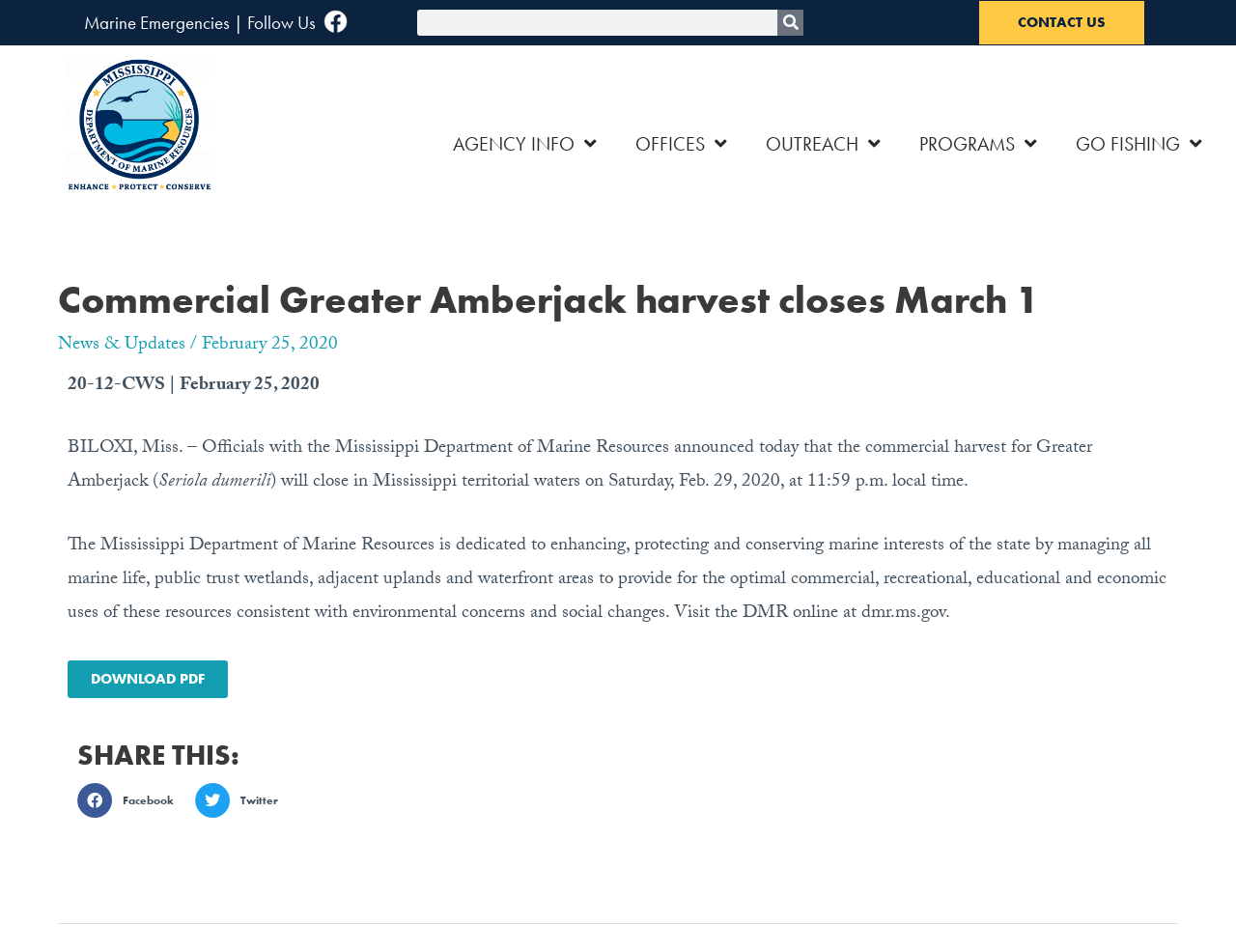Please find and generate the text of the main header of the webpage.

Commercial Greater Amberjack harvest closes March 1